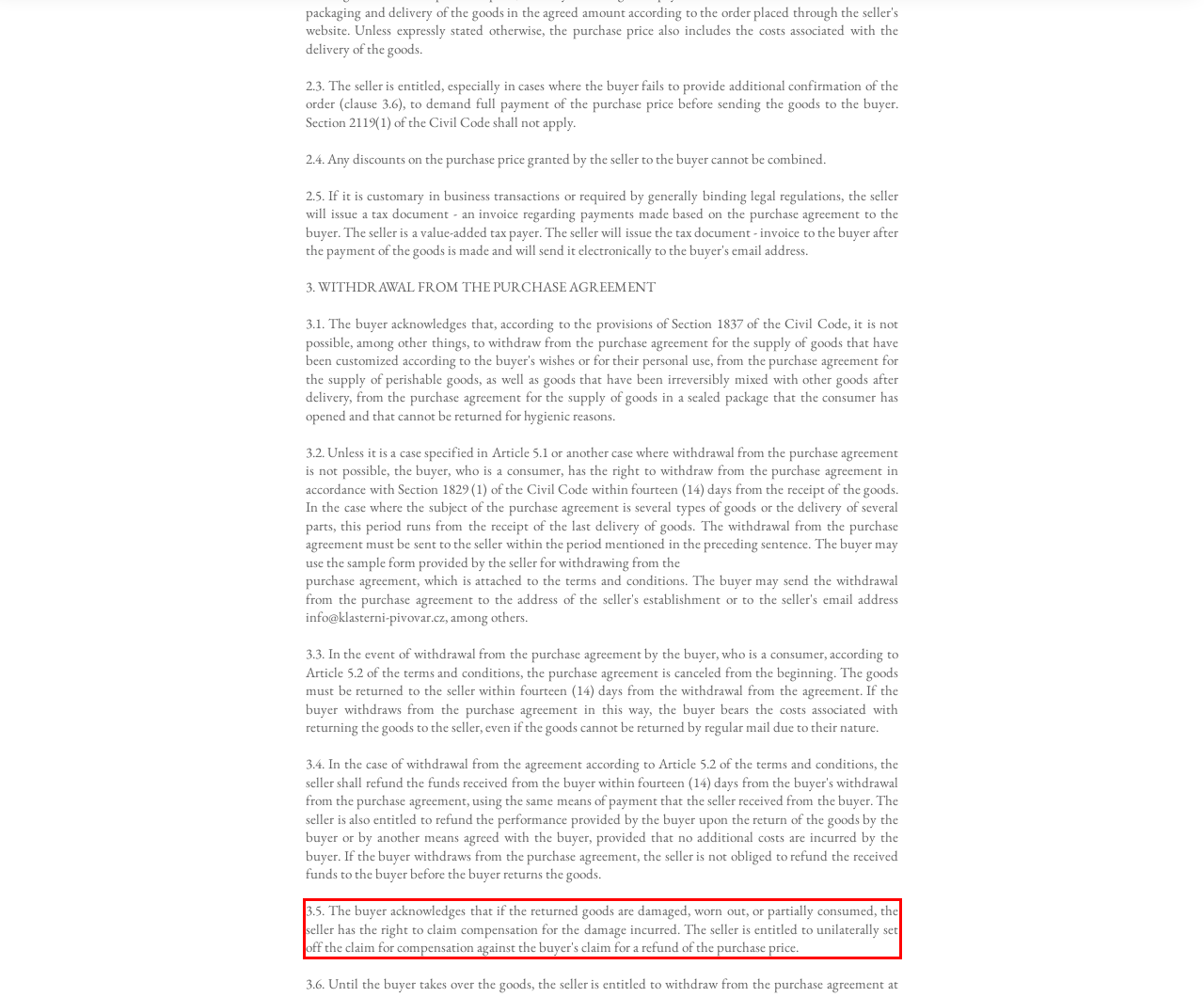Identify the text inside the red bounding box on the provided webpage screenshot by performing OCR.

3.5. The buyer acknowledges that if the returned goods are damaged, worn out, or partially consumed, the seller has the right to claim compensation for the damage incurred. The seller is entitled to unilaterally set off the claim for compensation against the buyer's claim for a refund of the purchase price.